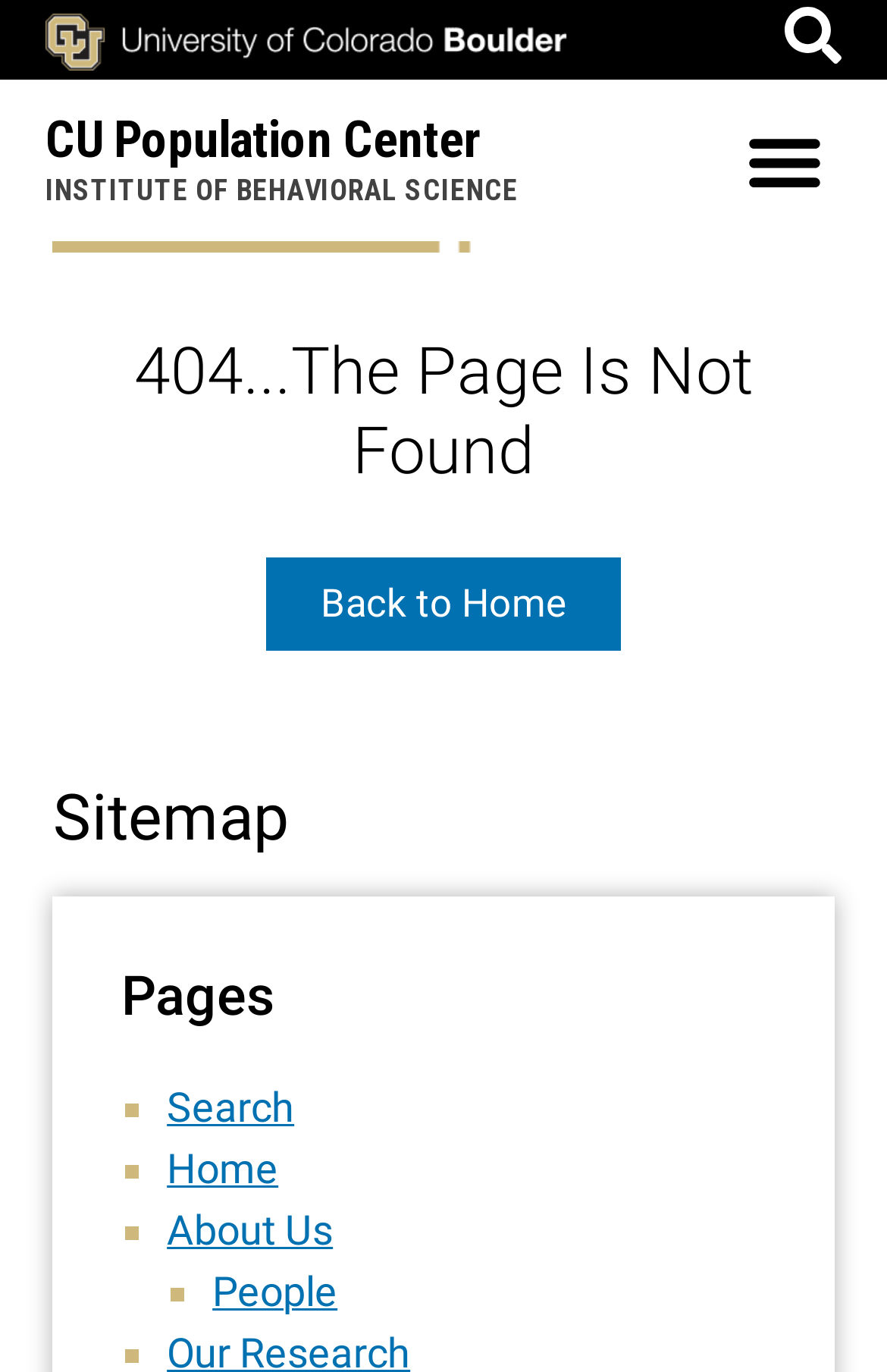Locate the bounding box coordinates of the area to click to fulfill this instruction: "search". The bounding box should be presented as four float numbers between 0 and 1, in the order [left, top, right, bottom].

[0.188, 0.789, 0.332, 0.824]